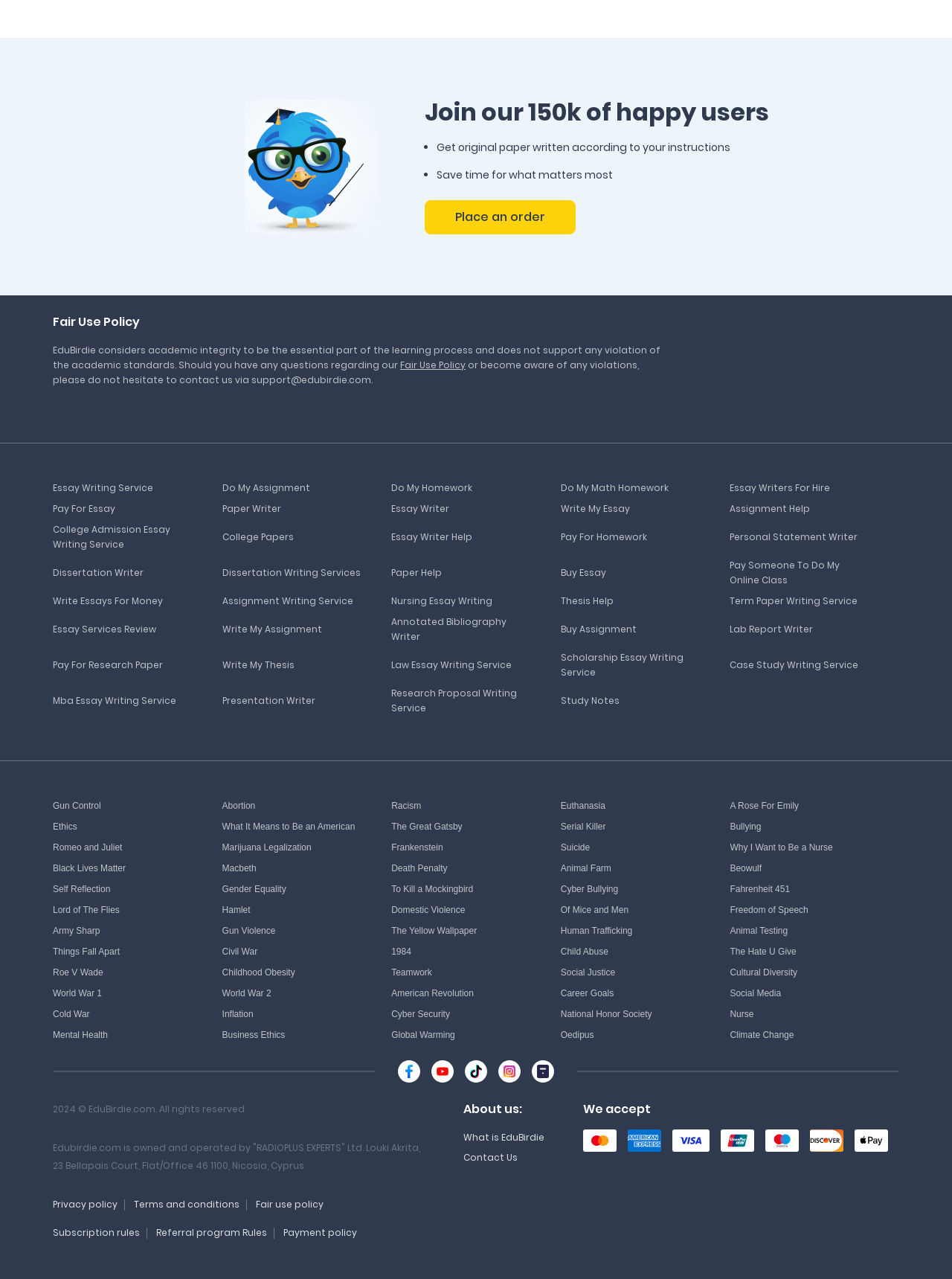Find the bounding box coordinates for the element that must be clicked to complete the instruction: "Learn about 'College Admission Essay Writing Service'". The coordinates should be four float numbers between 0 and 1, indicated as [left, top, right, bottom].

[0.055, 0.409, 0.179, 0.43]